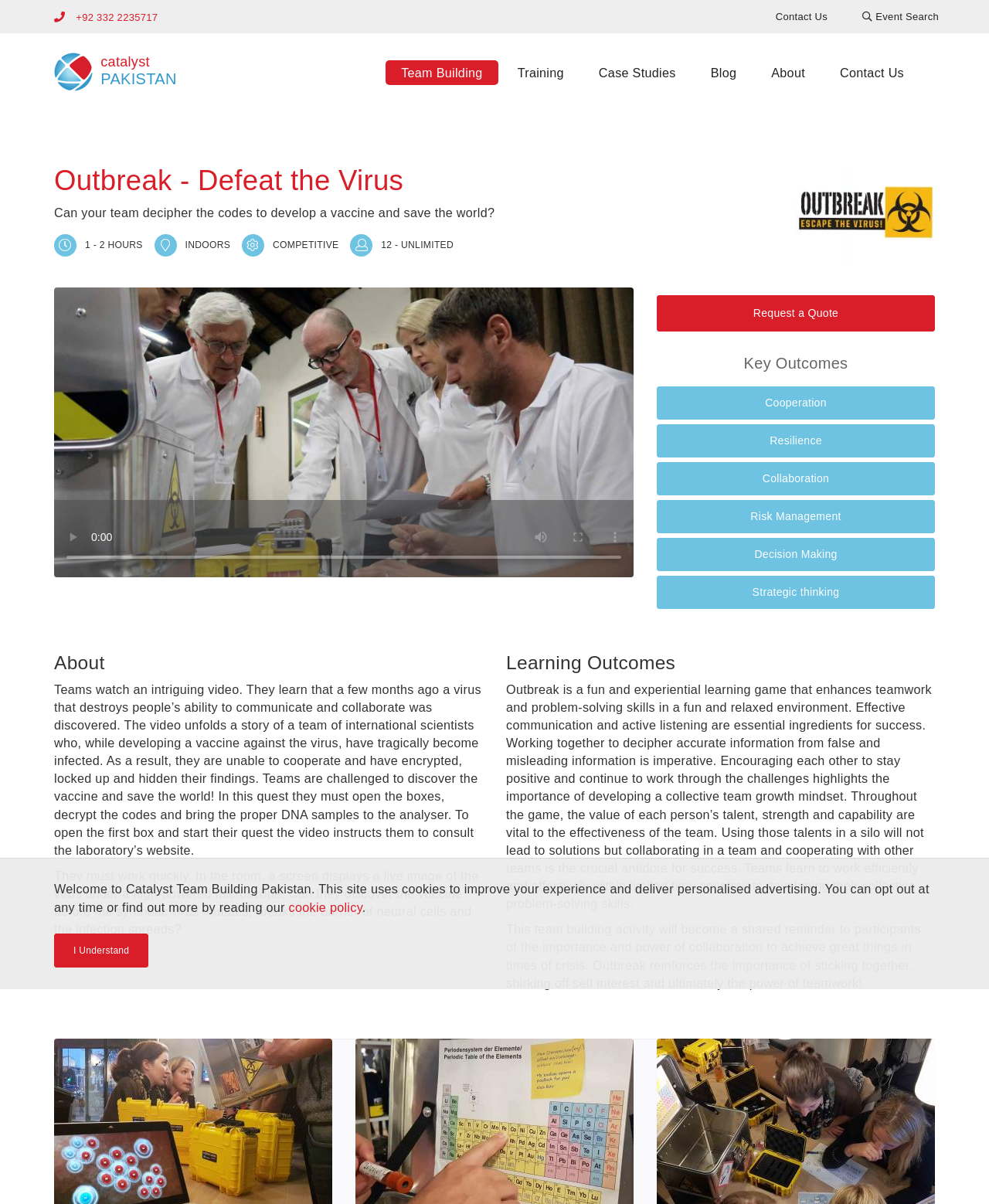What is the theme of the team building activity?
Look at the image and respond with a one-word or short phrase answer.

Outbreak - Defeat the Virus